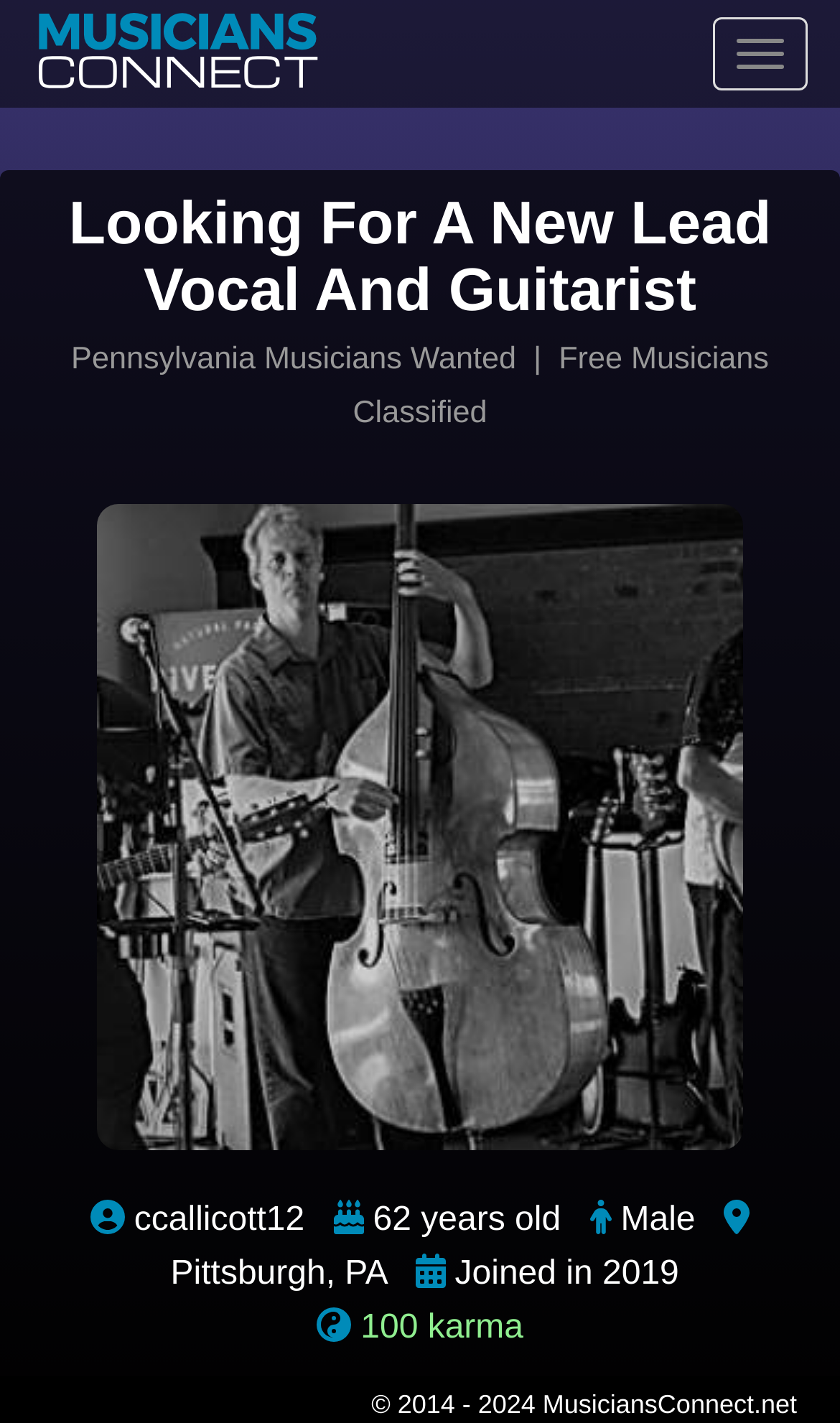What is the headline of the webpage?

Looking For A New Lead Vocal And Guitarist